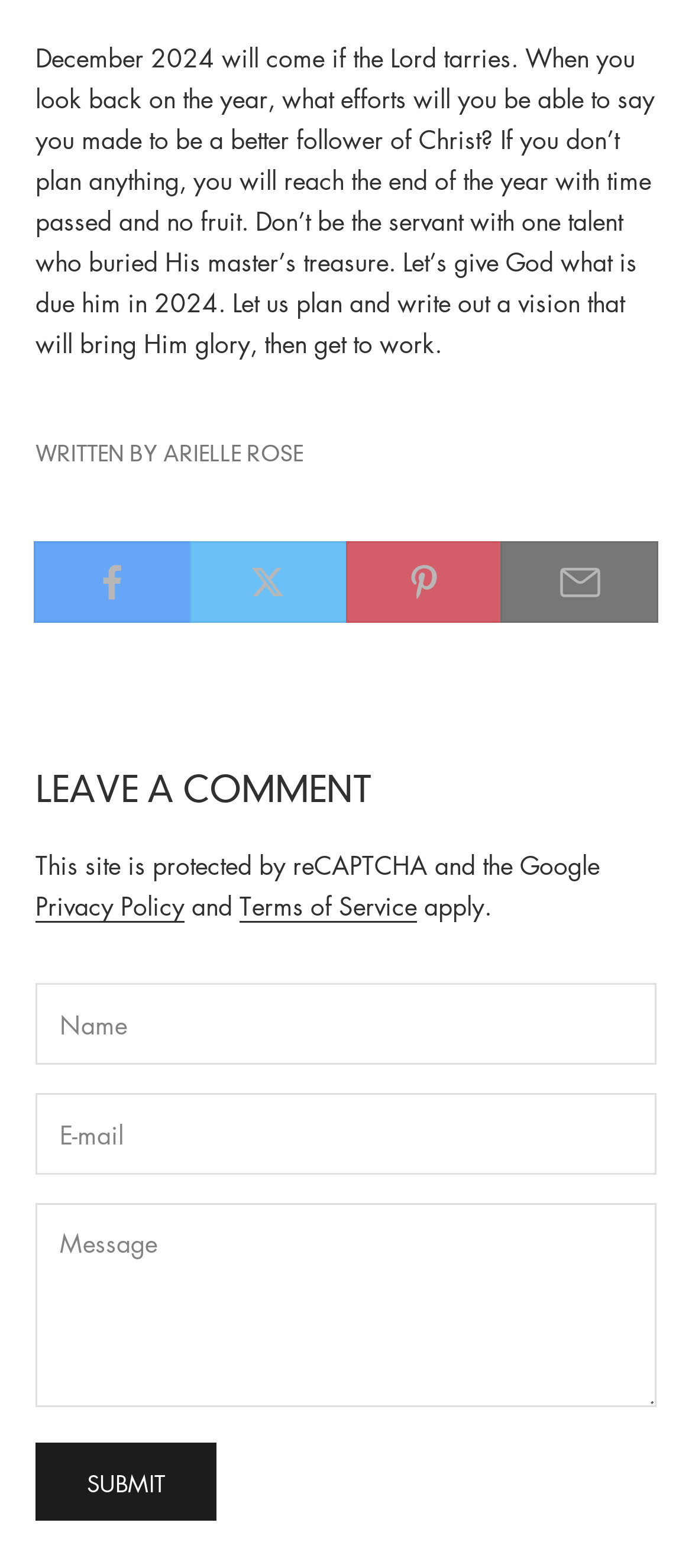Give the bounding box coordinates for the element described by: "Privacy Policy".

[0.051, 0.566, 0.267, 0.589]